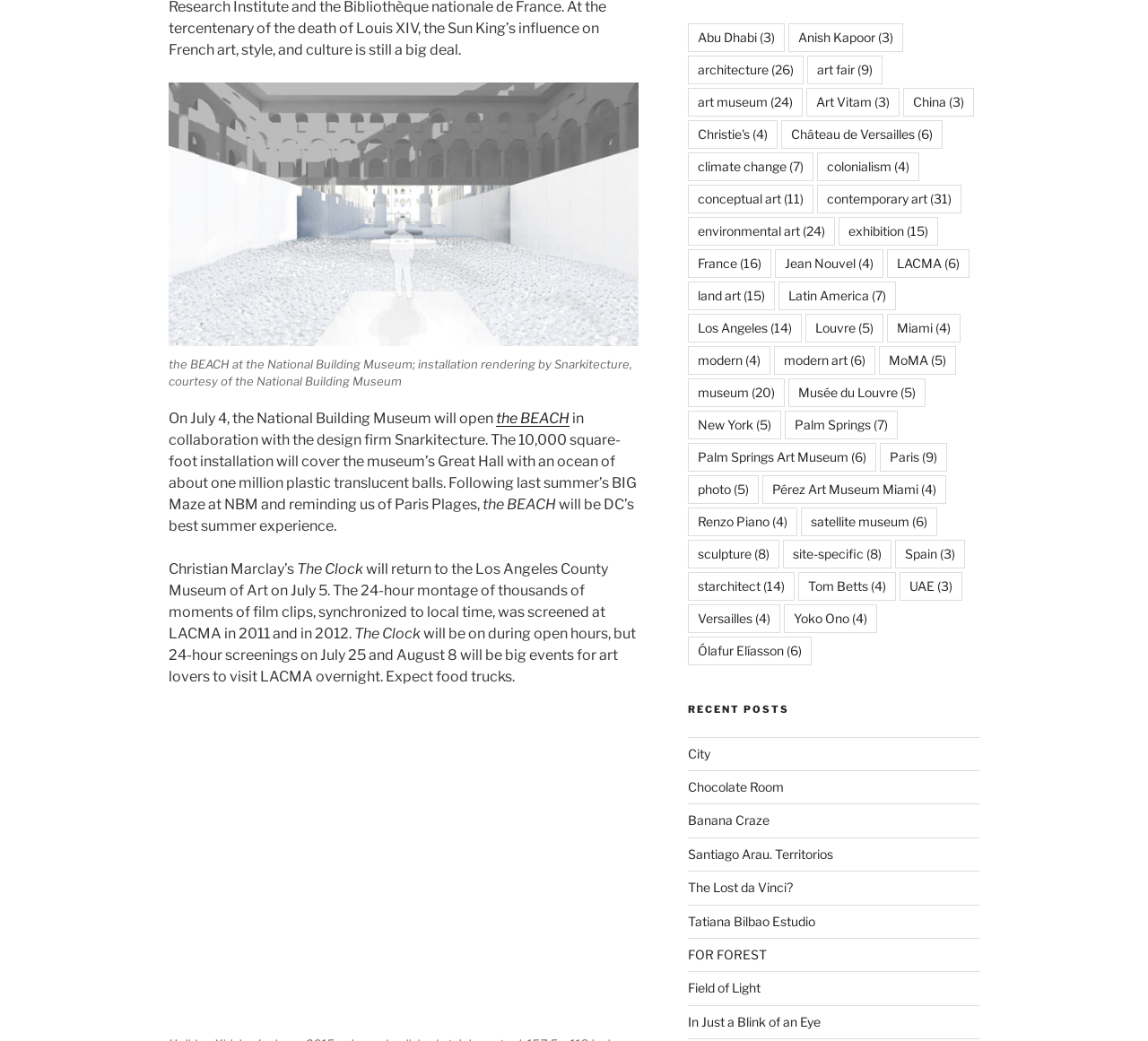Give a one-word or short phrase answer to the question: 
What is the size of the installation 'Iceberg' by Helidon Xhixha?

157.5 x 118 inches